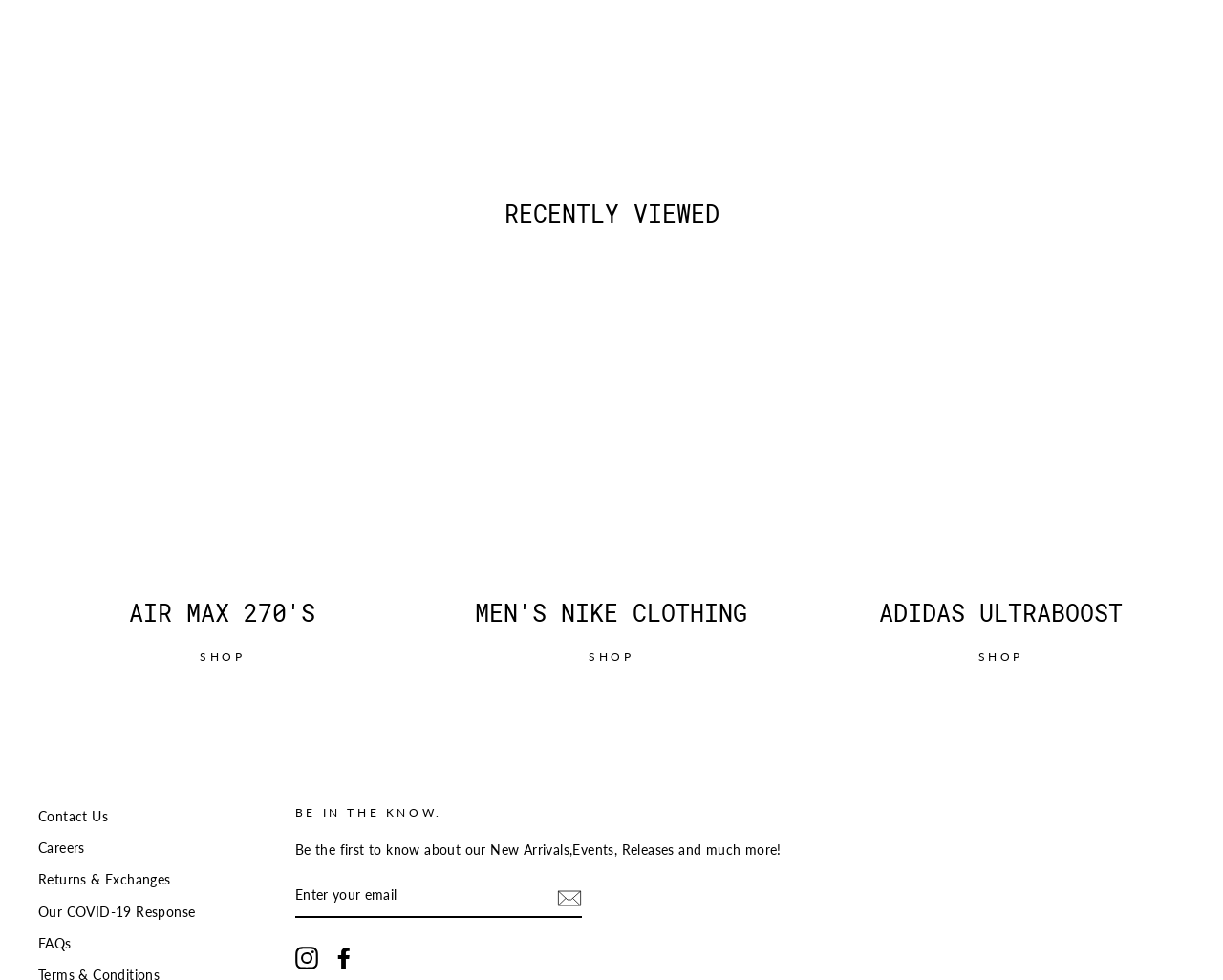What is the purpose of the textbox?
Please provide a detailed and comprehensive answer to the question.

The textbox is labeled 'ENTER YOUR EMAIL' and is accompanied by a 'Subscribe' button, indicating that its purpose is to enter an email address to subscribe to a newsletter or receive updates.